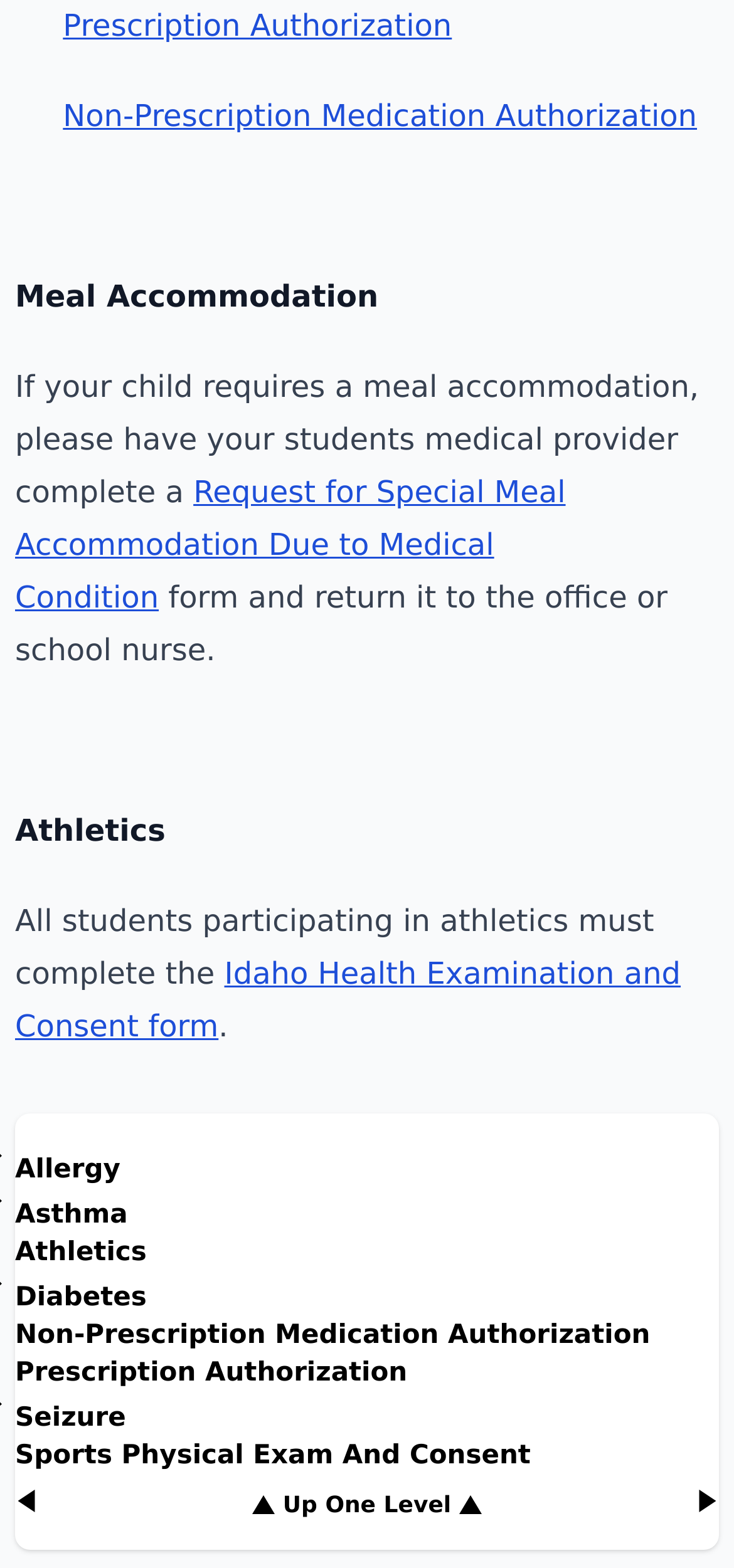How many navigation links are at the bottom of the page?
Based on the screenshot, provide your answer in one word or phrase.

3